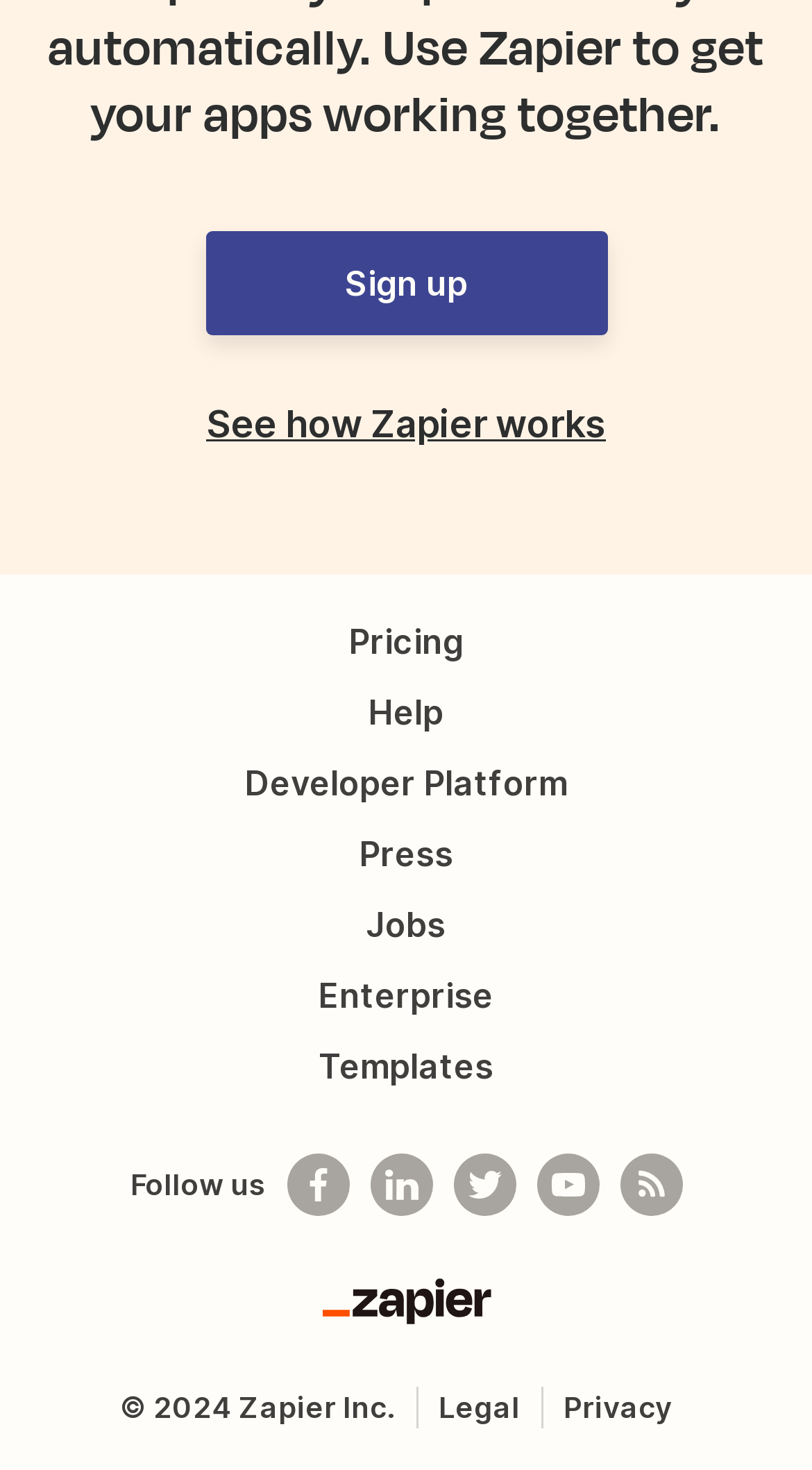Pinpoint the bounding box coordinates of the clickable area necessary to execute the following instruction: "See how Zapier works". The coordinates should be given as four float numbers between 0 and 1, namely [left, top, right, bottom].

[0.254, 0.273, 0.746, 0.303]